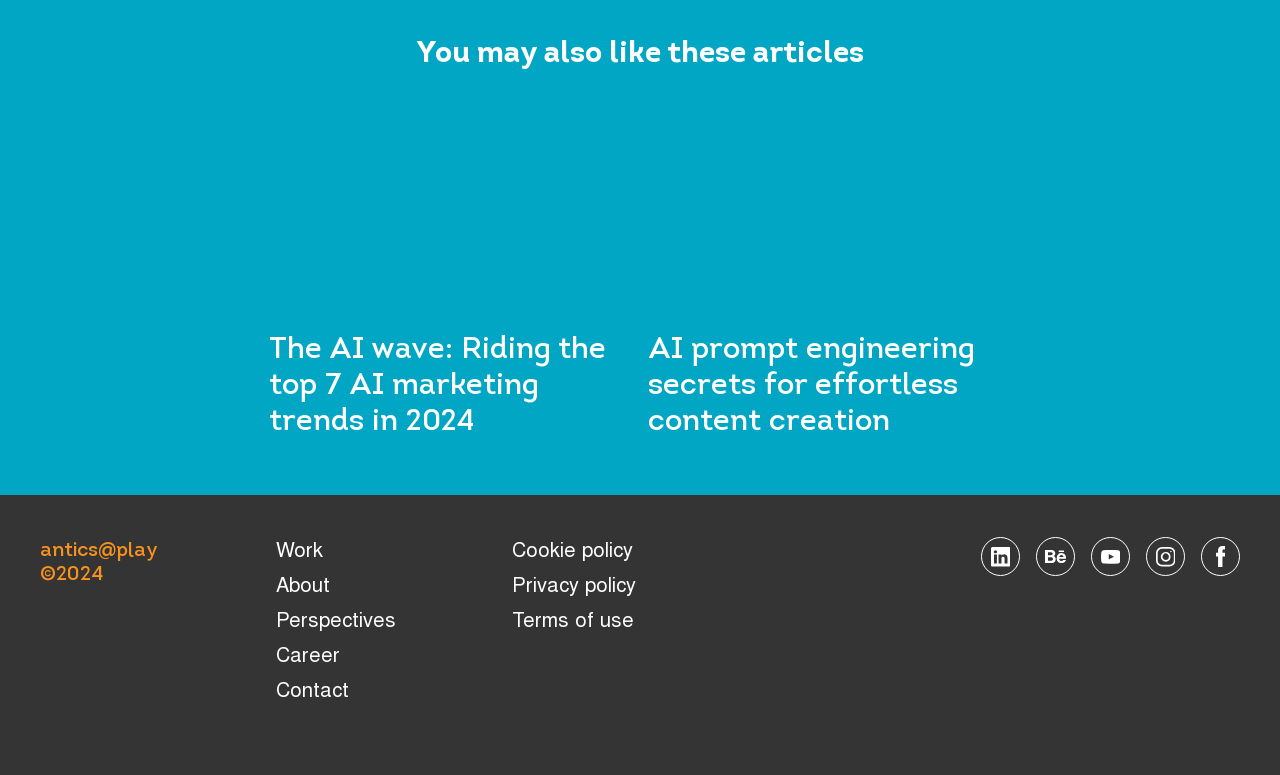Please find and report the bounding box coordinates of the element to click in order to perform the following action: "Go to the Work page". The coordinates should be expressed as four float numbers between 0 and 1, in the format [left, top, right, bottom].

[0.216, 0.695, 0.252, 0.727]